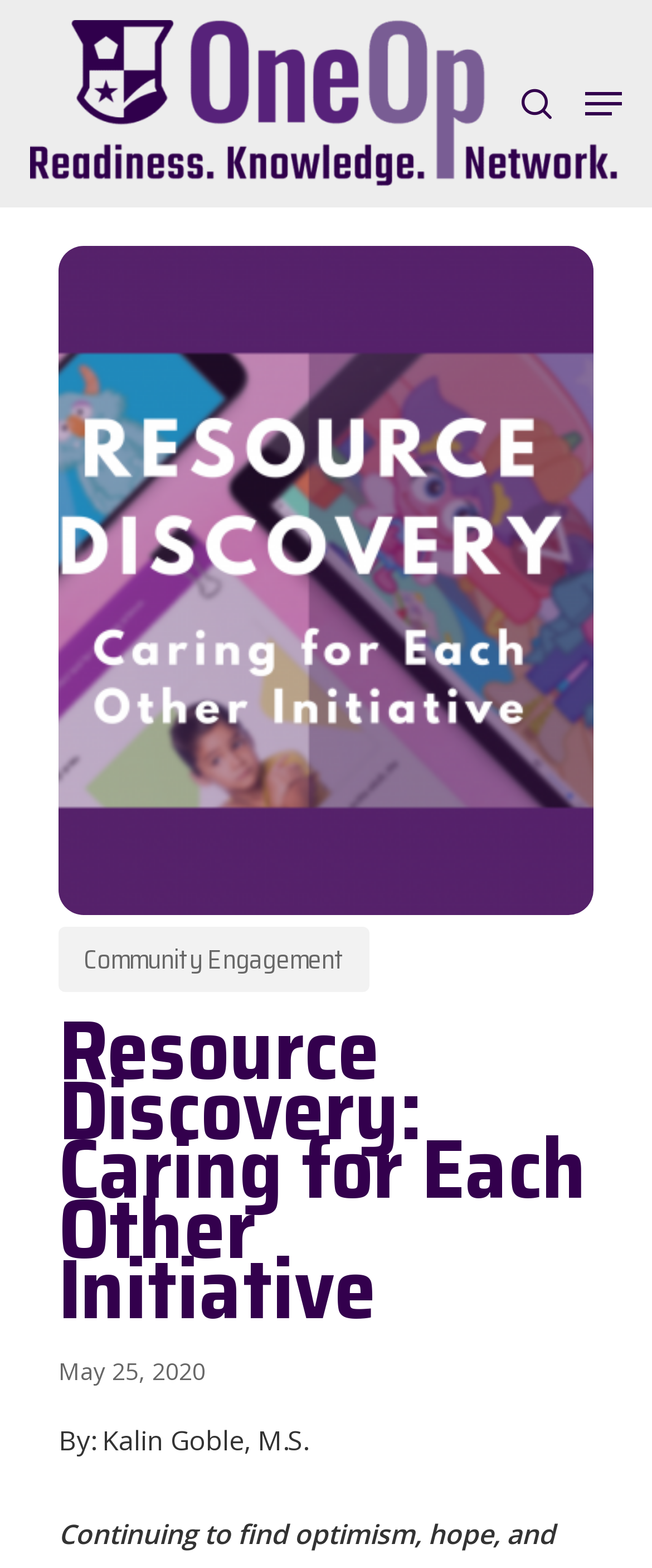What is the name of the initiative?
Using the image as a reference, give a one-word or short phrase answer.

Caring for Each Other